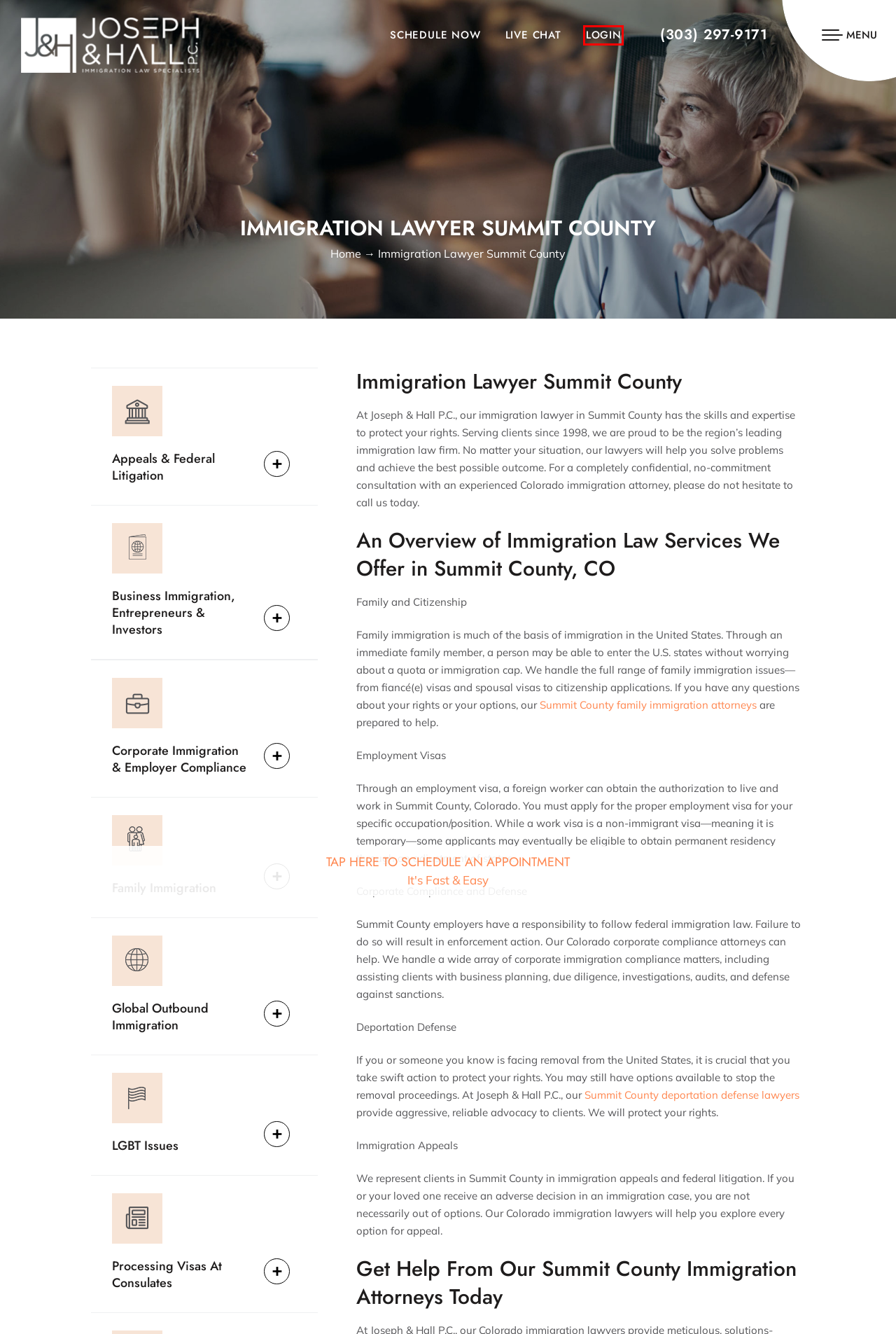You are given a screenshot of a webpage with a red rectangle bounding box around a UI element. Select the webpage description that best matches the new webpage after clicking the element in the bounding box. Here are the candidates:
A. Joseph & Hall P.C. |
B. Immigration Attorneys Colorado | Denver, Colorado Springs, Edwards CO Immigration Lawyers
C. OOPS!!!
D. Denver Deportation Defense Attorneys | Immigration Law Firm Aurora, CO
E. Anunciato v. Trump | Joseph & Hall P.C. | Colorado Springs Immigration Lawyer
F. Denver Family Citizenship Lawyers | Joseph & Hall P.C. | Family Citizenship Attorneys Pueblo
G. Joseph & Hall P.C. | Denver Immigration Attorneys | Aurora Employment Immigration Attorney
H. Schedule Appointment with SCHEDULE AN APPOINTMENT WITH ONE OF OUR ATTORNEYS

C